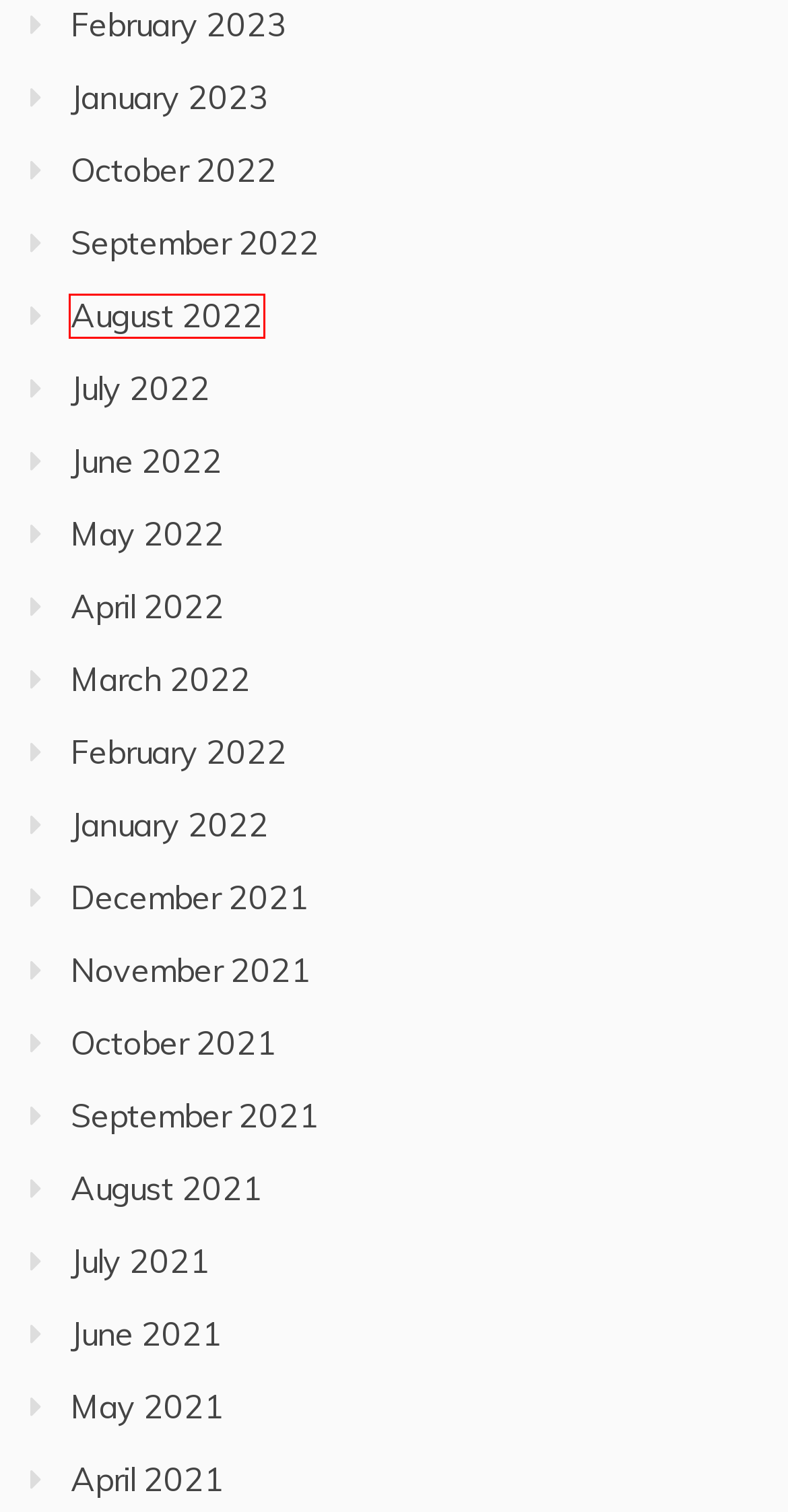You have a screenshot of a webpage with a red rectangle bounding box. Identify the best webpage description that corresponds to the new webpage after clicking the element within the red bounding box. Here are the candidates:
A. June, 2022 - Tayton Tech - Know About Custom CRM Systems - Read Now
B. November, 2021 - Tayton Tech - Know About Custom CRM Systems - Read Now
C. June, 2021 - Tayton Tech - Know About Custom CRM Systems - Read Now
D. January, 2023 - Tayton Tech - Know About Custom CRM Systems - Read Now
E. January, 2022 - Tayton Tech - Know About Custom CRM Systems - Read Now
F. August, 2022 - Tayton Tech - Know About Custom CRM Systems - Read Now
G. July, 2021 - Tayton Tech - Know About Custom CRM Systems - Read Now
H. October, 2022 - Tayton Tech - Know About Custom CRM Systems - Read Now

F